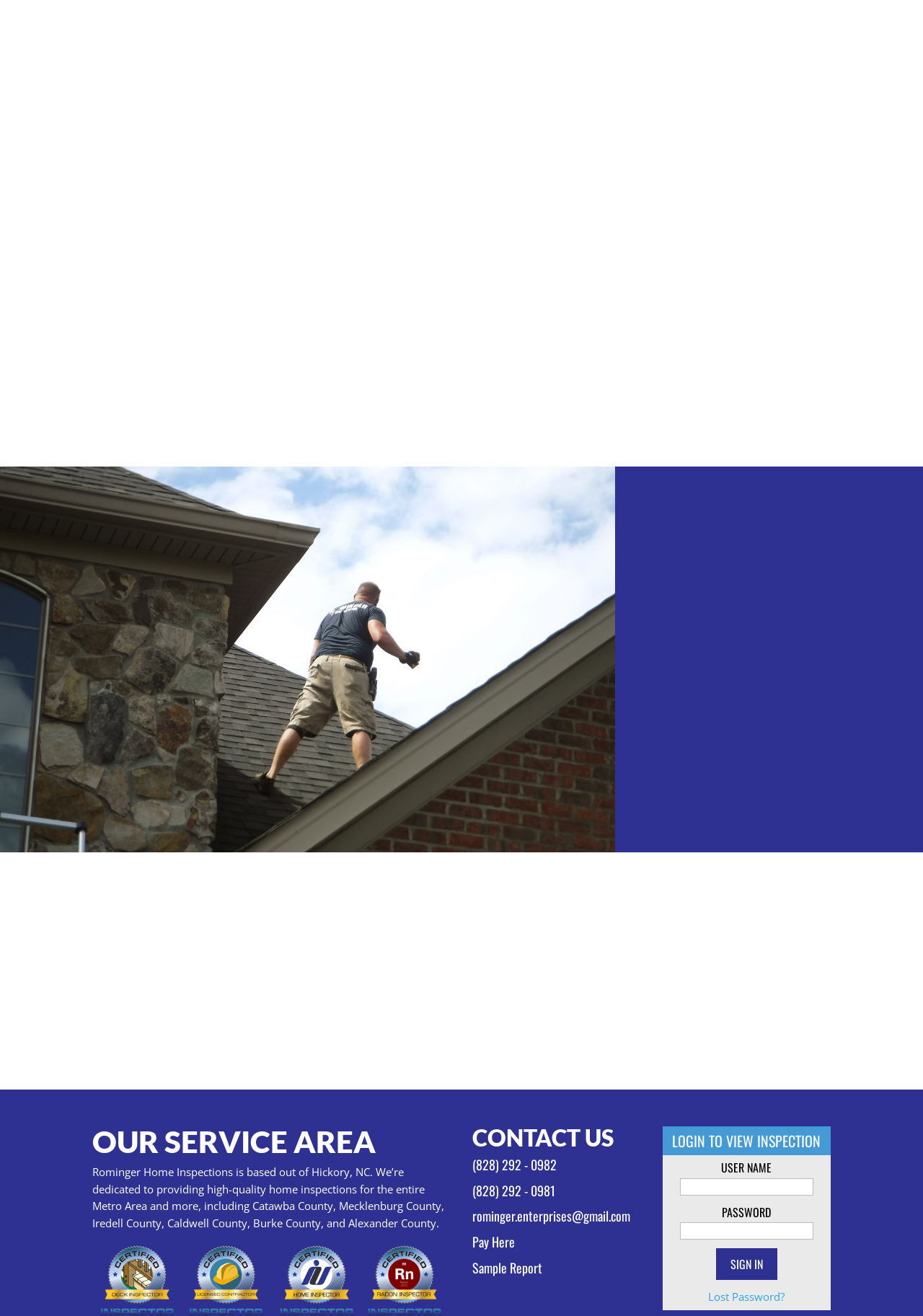Please determine the bounding box coordinates for the UI element described as: "rominger.enterprises@gmail.com".

[0.512, 0.917, 0.683, 0.931]